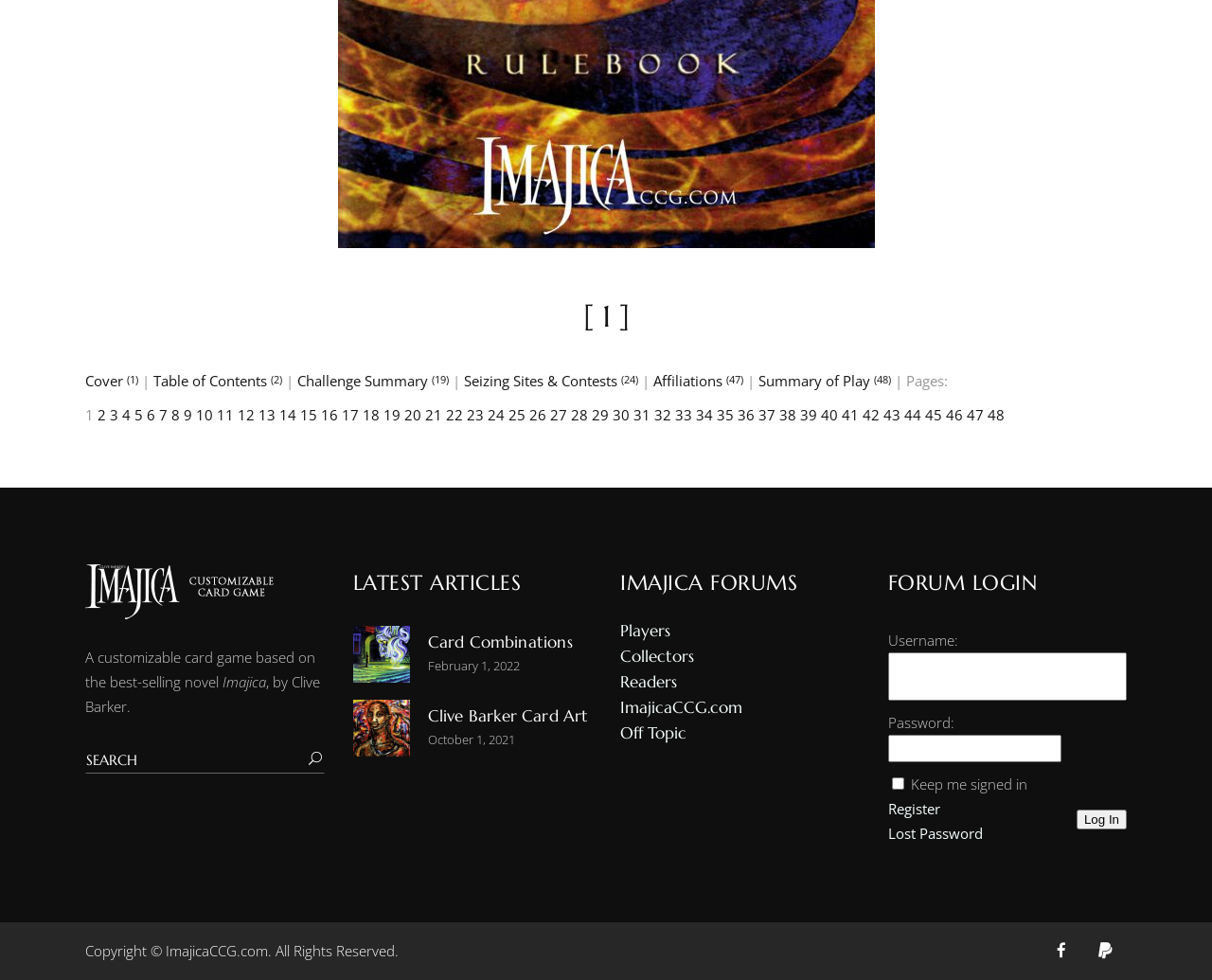Provide a brief response to the question below using a single word or phrase: 
What is the name of the customizable card game?

Imajica CCG